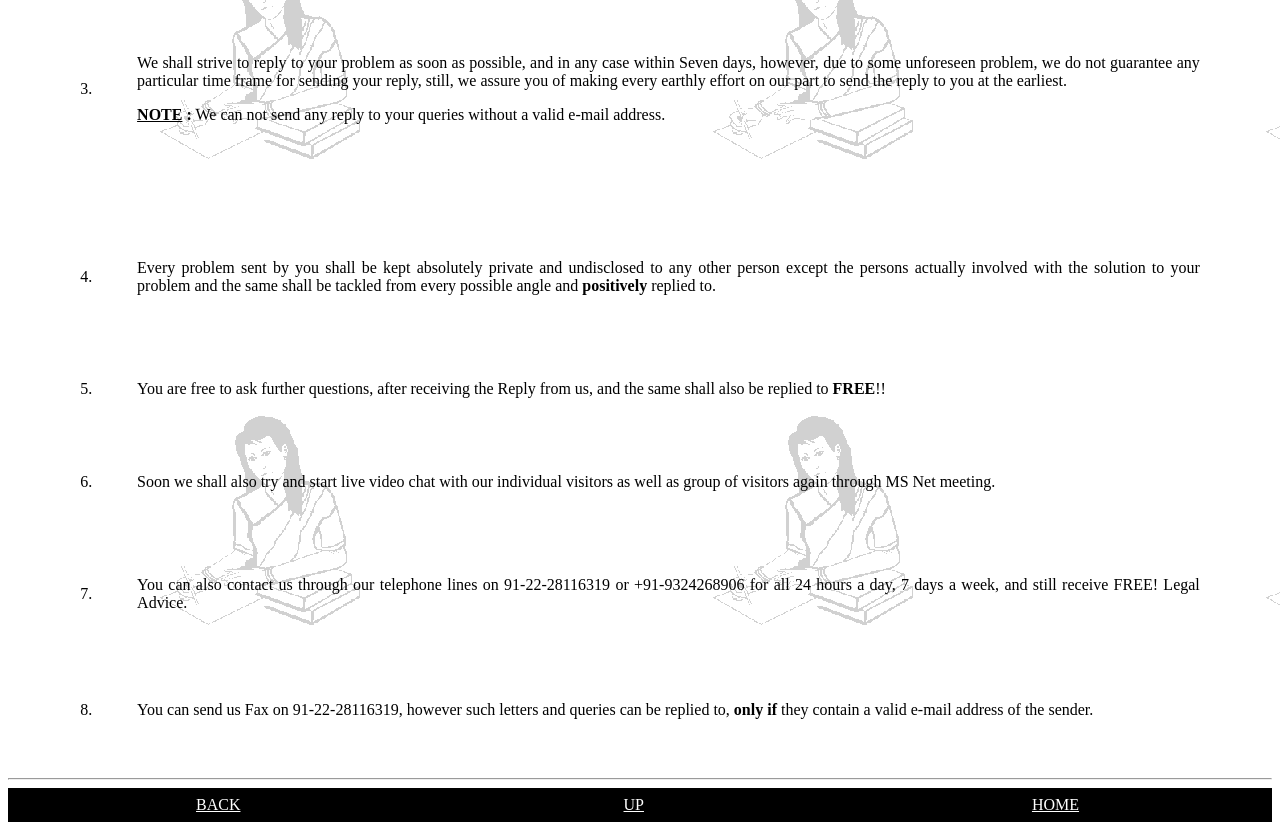Given the element description: "BACK", predict the bounding box coordinates of the UI element it refers to, using four float numbers between 0 and 1, i.e., [left, top, right, bottom].

[0.153, 0.959, 0.188, 0.98]